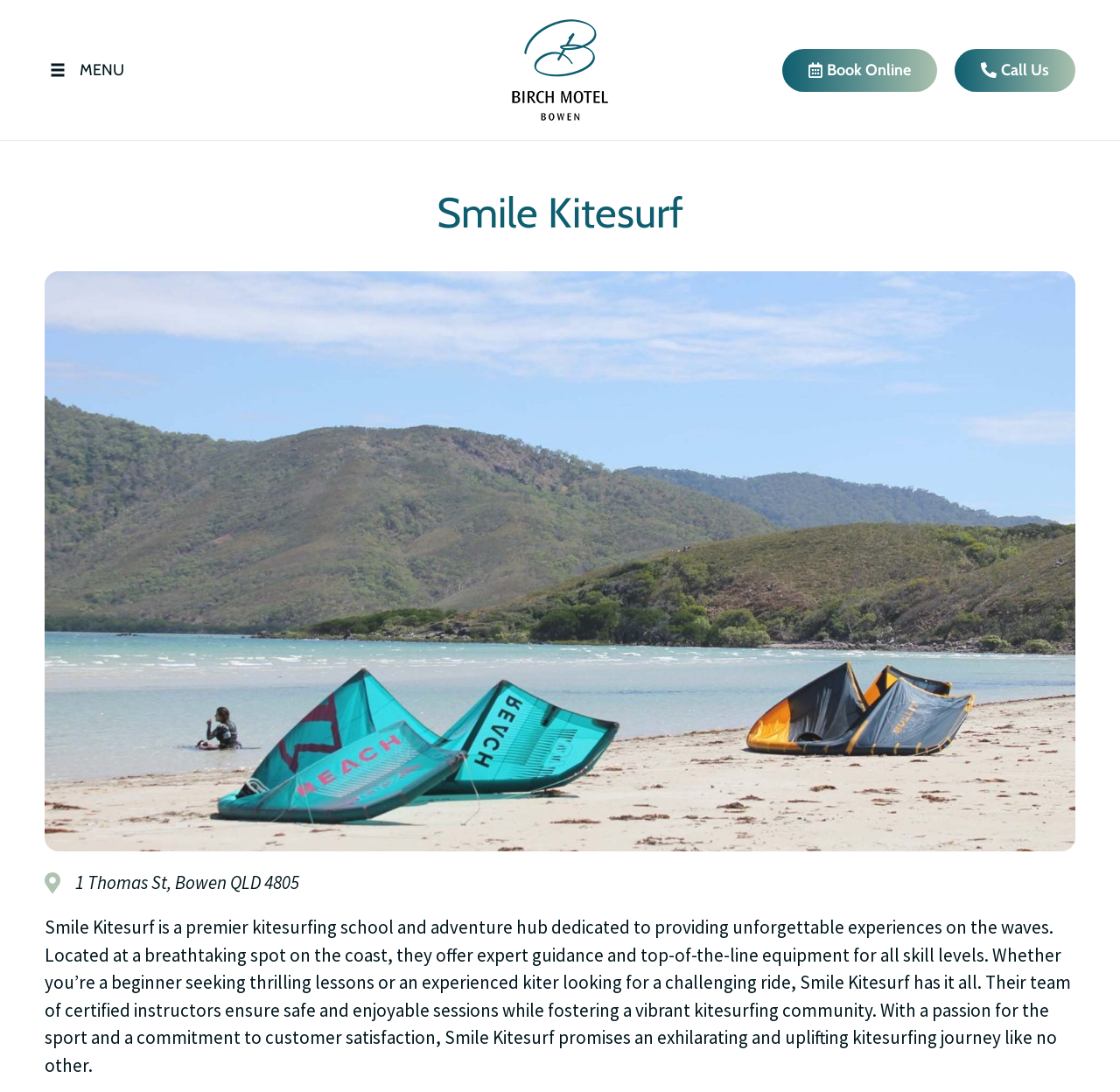Given the webpage screenshot, identify the bounding box of the UI element that matches this description: "Book Online".

[0.698, 0.044, 0.837, 0.084]